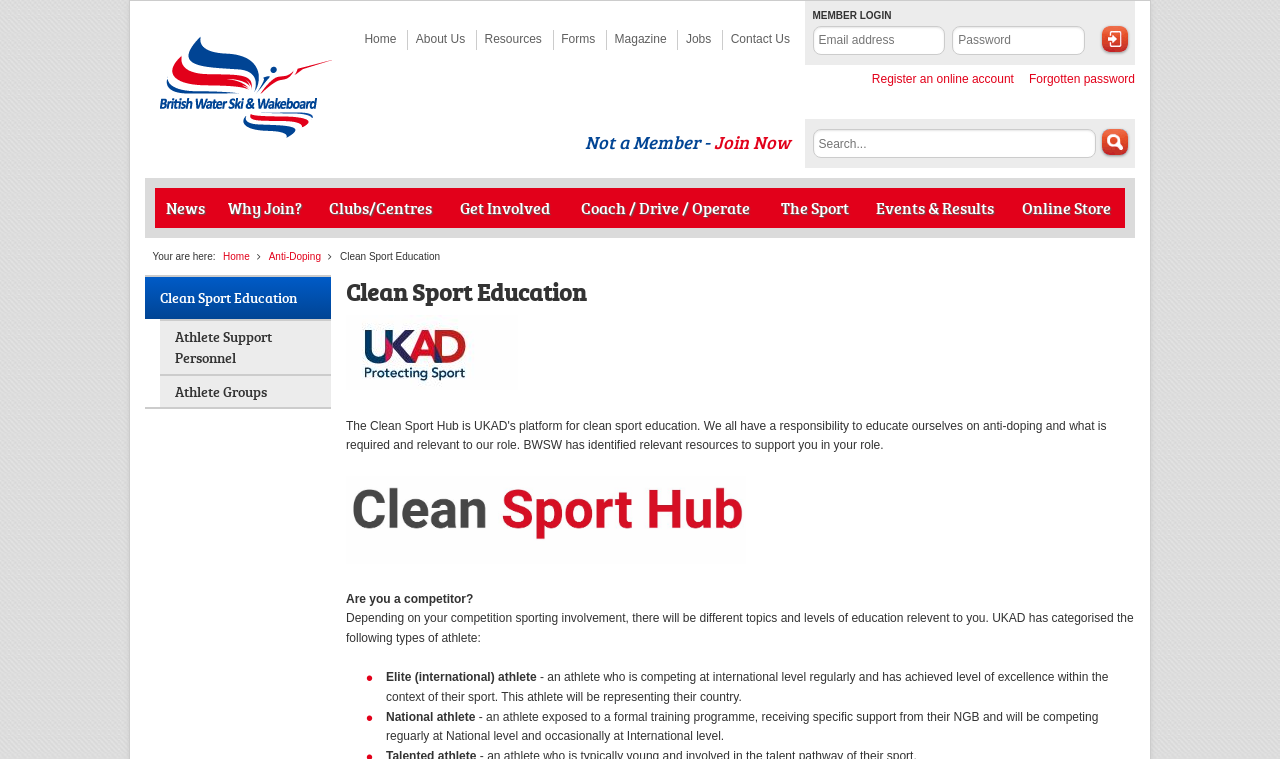Please answer the following question using a single word or phrase: 
What type of athlete is exposed to a formal training programme?

National athlete